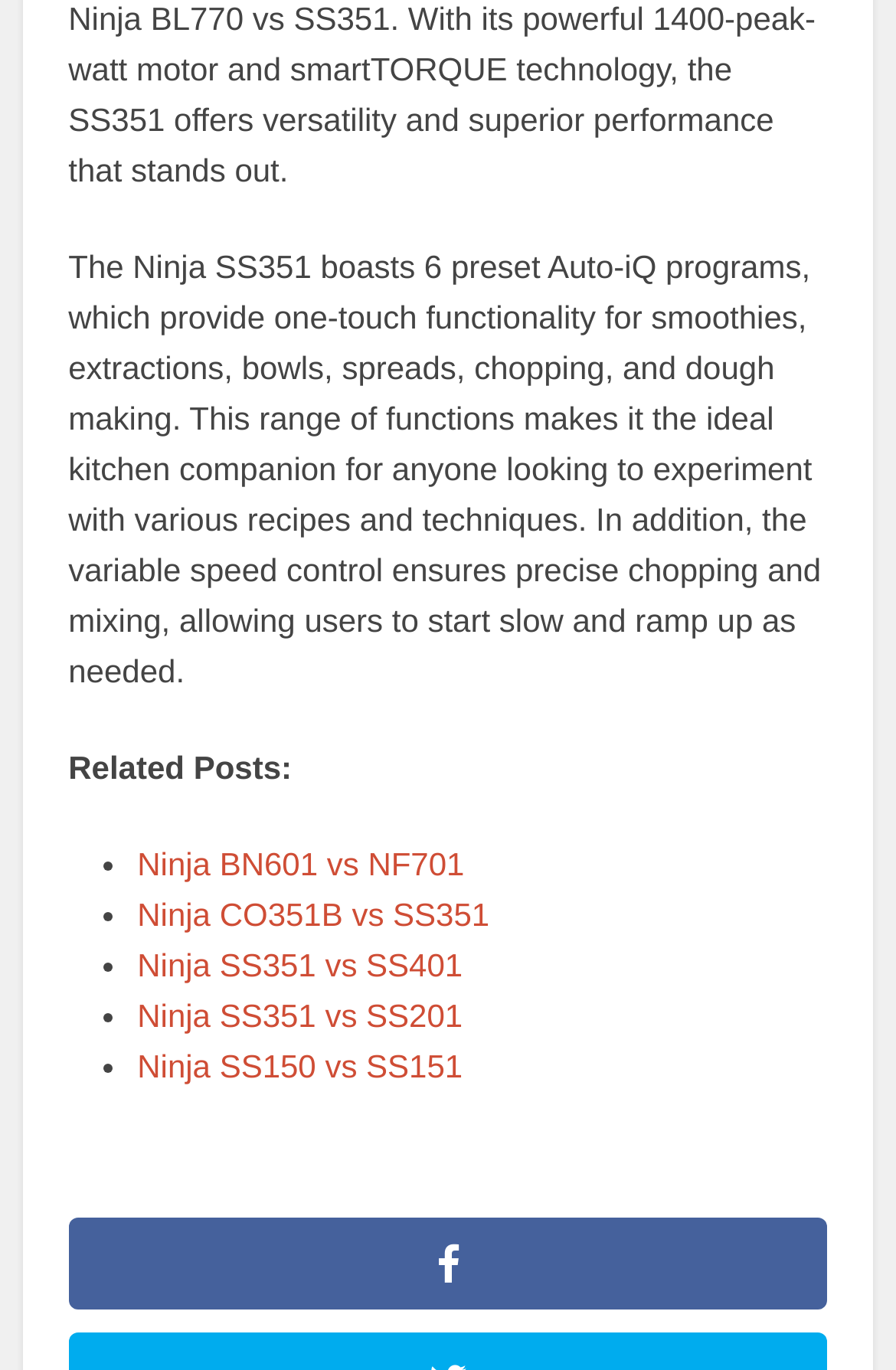Extract the bounding box coordinates for the UI element described as: "Ninja SS150 vs SS151".

[0.153, 0.764, 0.516, 0.791]